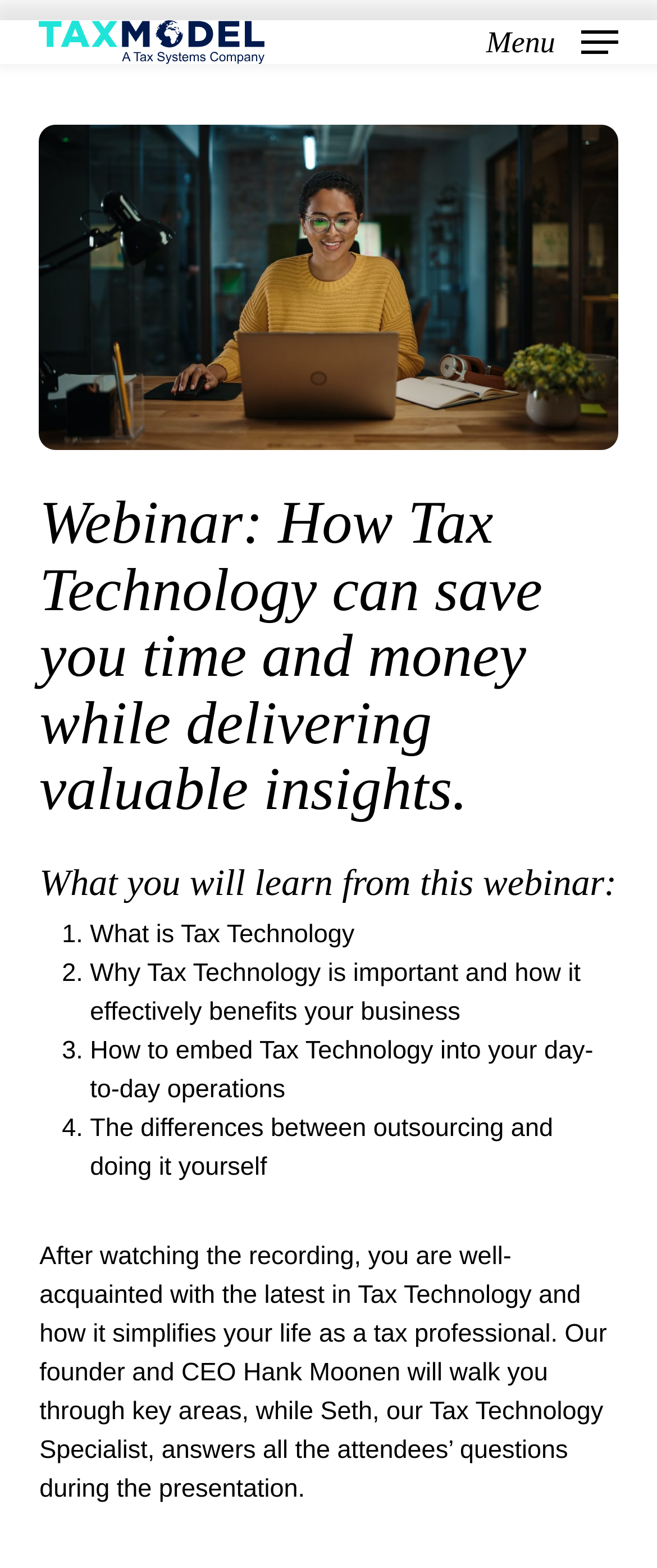Respond to the following query with just one word or a short phrase: 
What is the role of Seth in the webinar?

Tax Technology Specialist